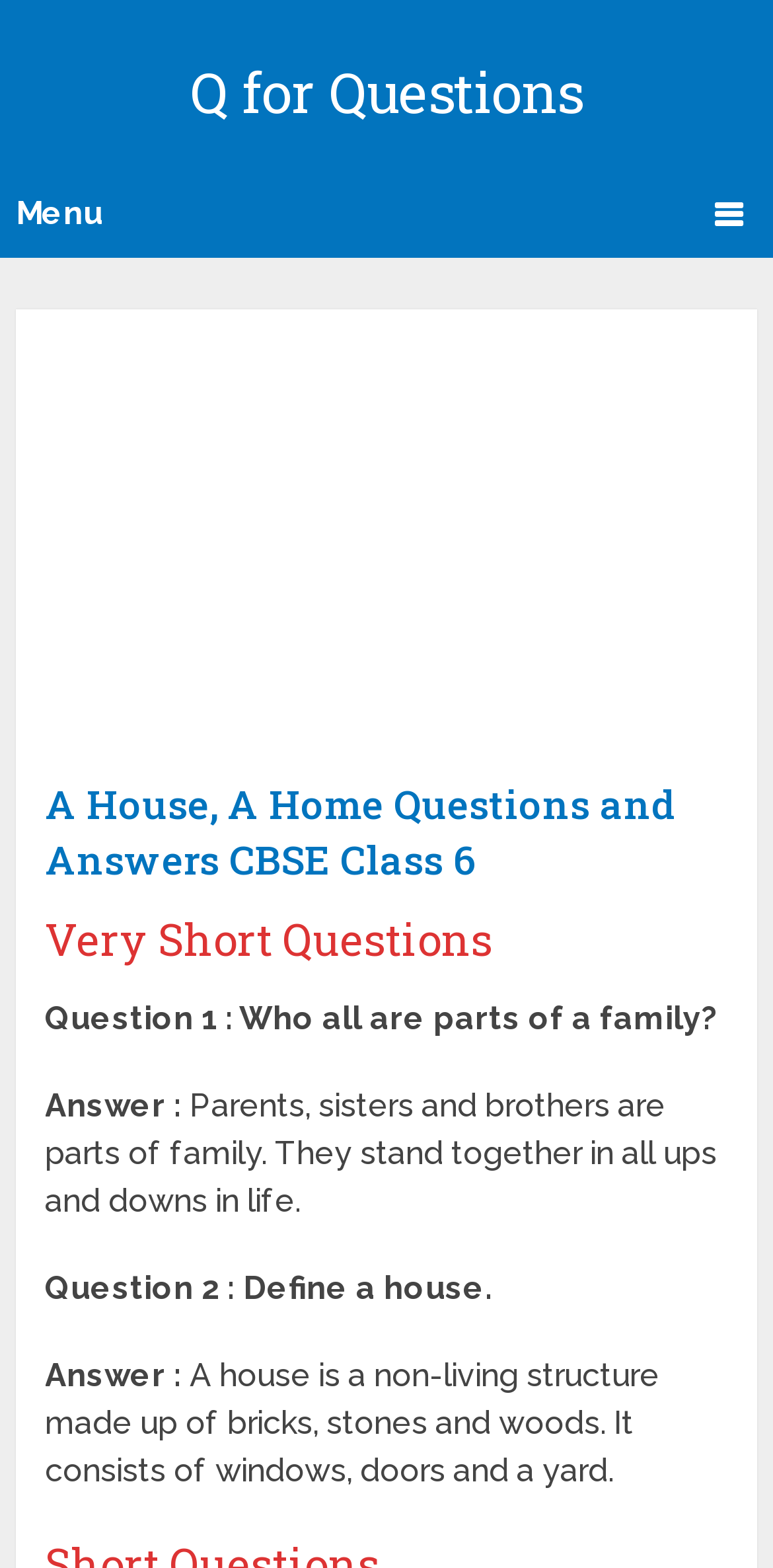Explain the webpage in detail, including its primary components.

This webpage appears to be a educational resource, specifically a question and answer page for CBSE Class 6 students. At the top of the page, there is a heading "Q for Questions" which is also a link. Below this, there is a menu link on the left side of the page. 

On the right side of the page, there is a header section that takes up most of the width. Within this section, there is an advertisement iframe at the top, followed by a heading "A House, A Home Questions and Answers CBSE Class 6". 

Below this heading, there is another heading "Very Short Questions". The first question is "Who all are parts of a family?" which is followed by the answer "Parents, sisters and brothers are parts of family. They stand together in all ups and downs in life." 

The second question is "Define a house." and the answer is "A house is a non-living structure made up of bricks, stones and woods. It consists of windows, doors and a yard." These questions and answers are arranged in a vertical sequence, with each question and answer pair stacked on top of the other.